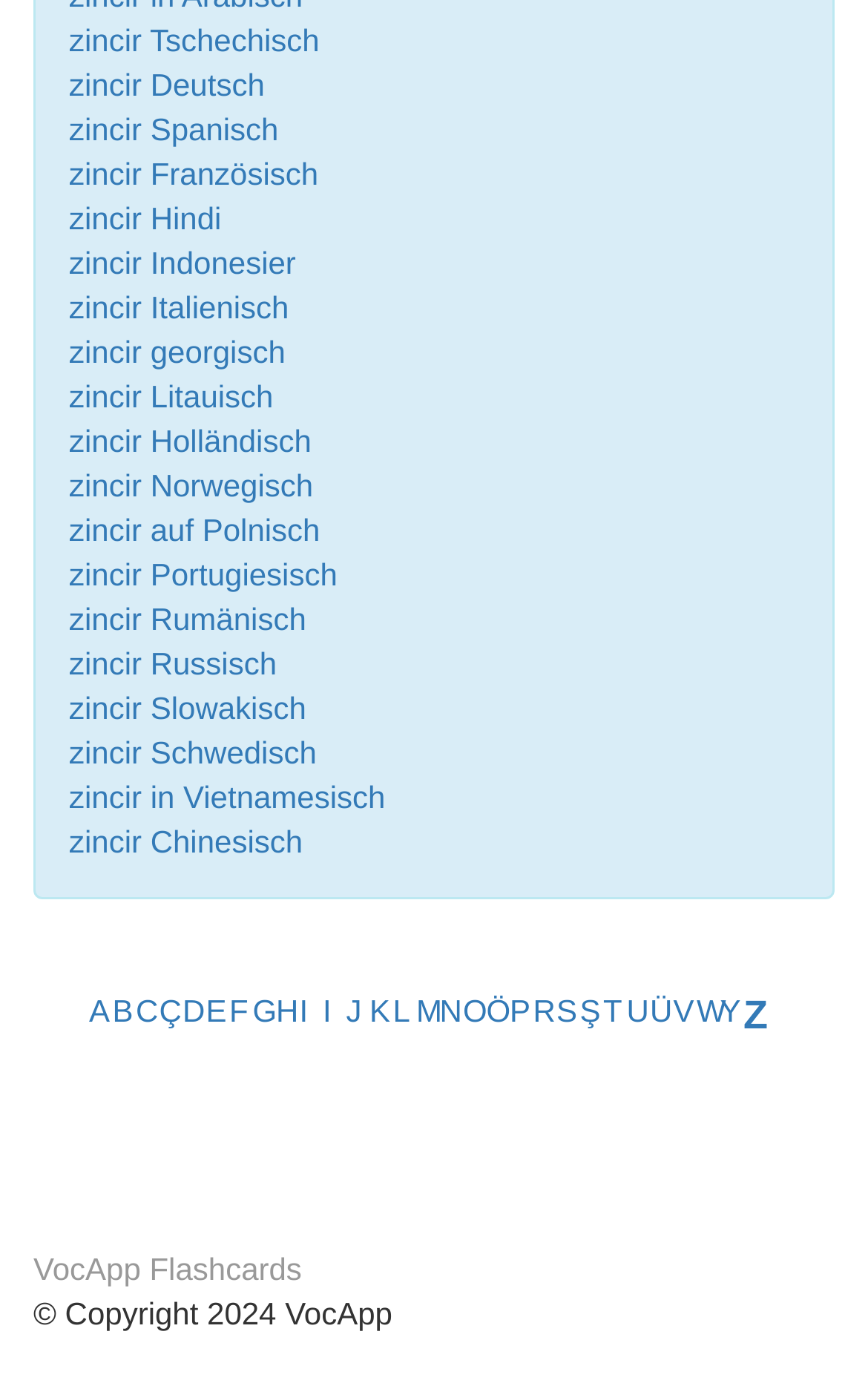What is the last letter in the alphabet?
Answer with a single word or phrase, using the screenshot for reference.

Z